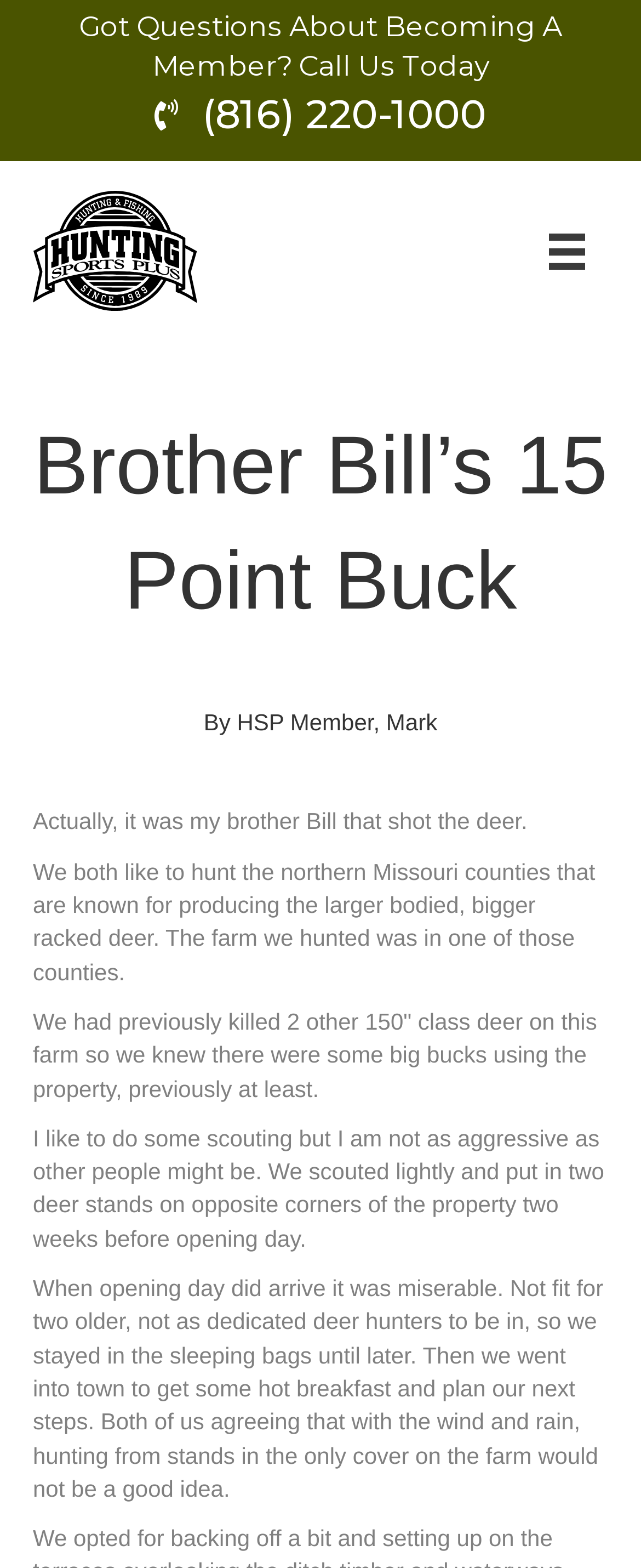How many deer stands were put on the property?
Ensure your answer is thorough and detailed.

I found the answer by reading the text 'We scouted lightly and put in two deer stands on opposite corners of the property two weeks before opening day.' which describes the preparation for the hunting trip.